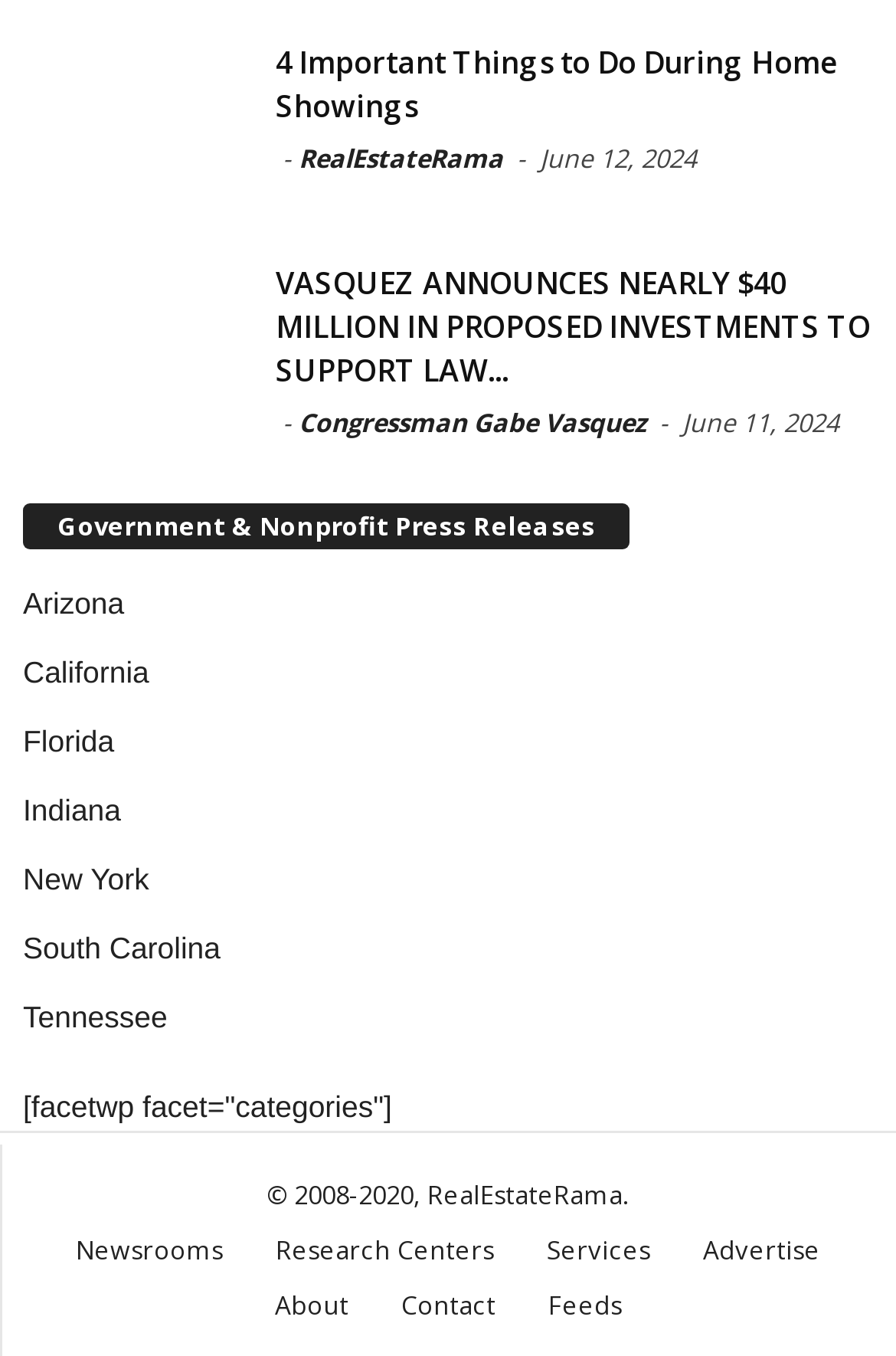Locate the bounding box coordinates of the area where you should click to accomplish the instruction: "View news from Arizona".

[0.026, 0.433, 0.139, 0.458]